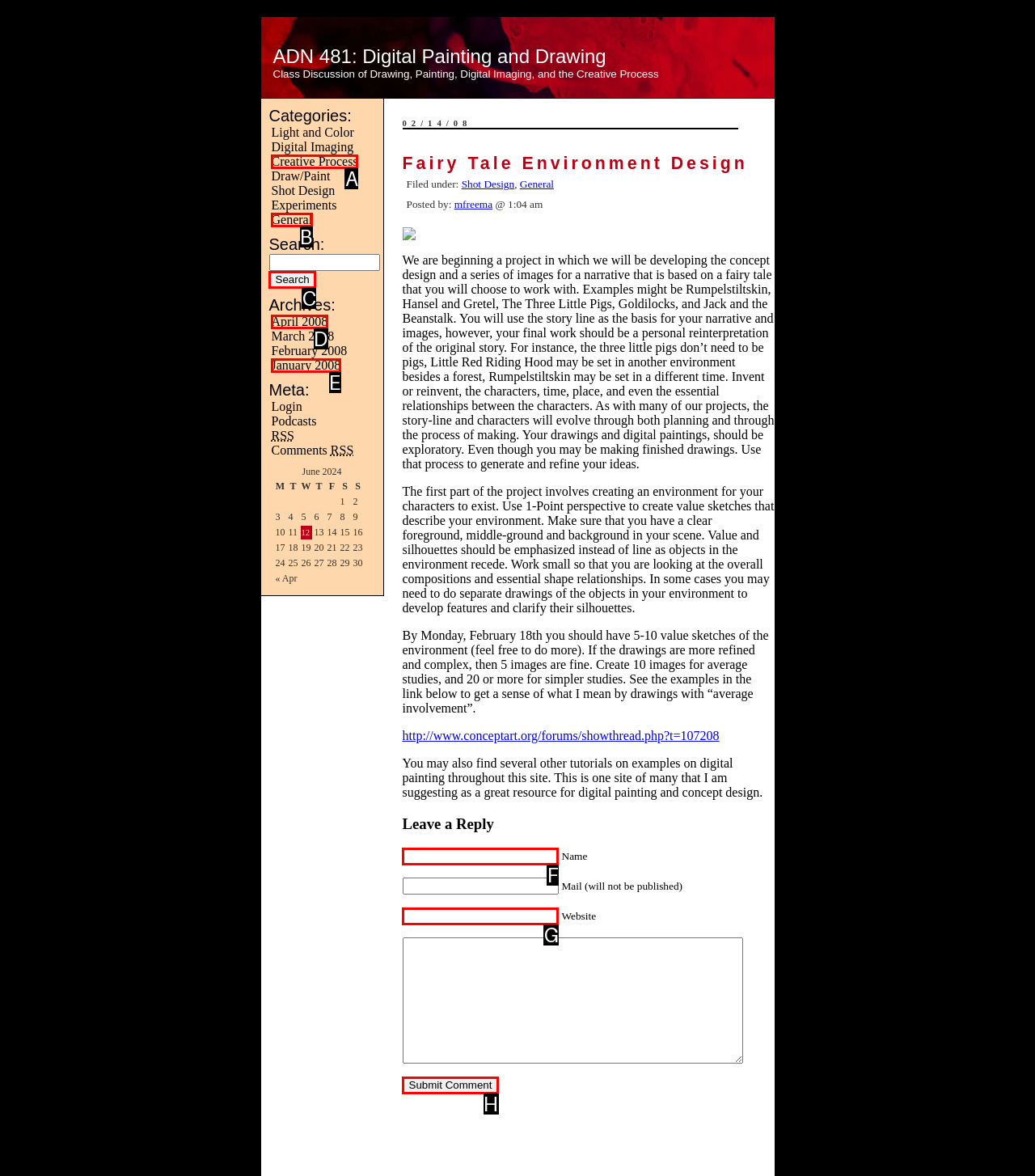With the description: Creative Process, find the option that corresponds most closely and answer with its letter directly.

A